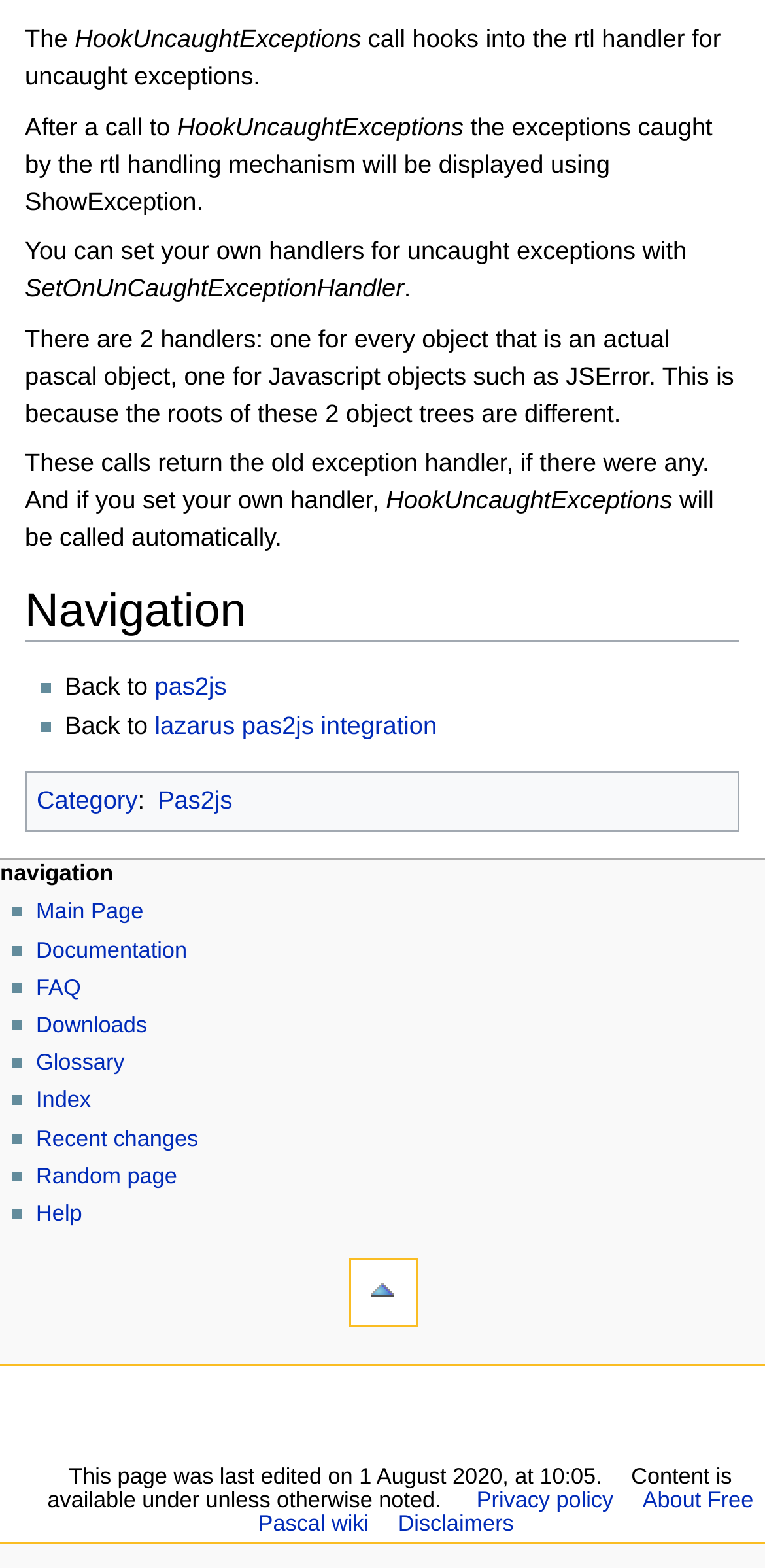Answer briefly with one word or phrase:
What is the last edited date of the webpage?

1 August 2020